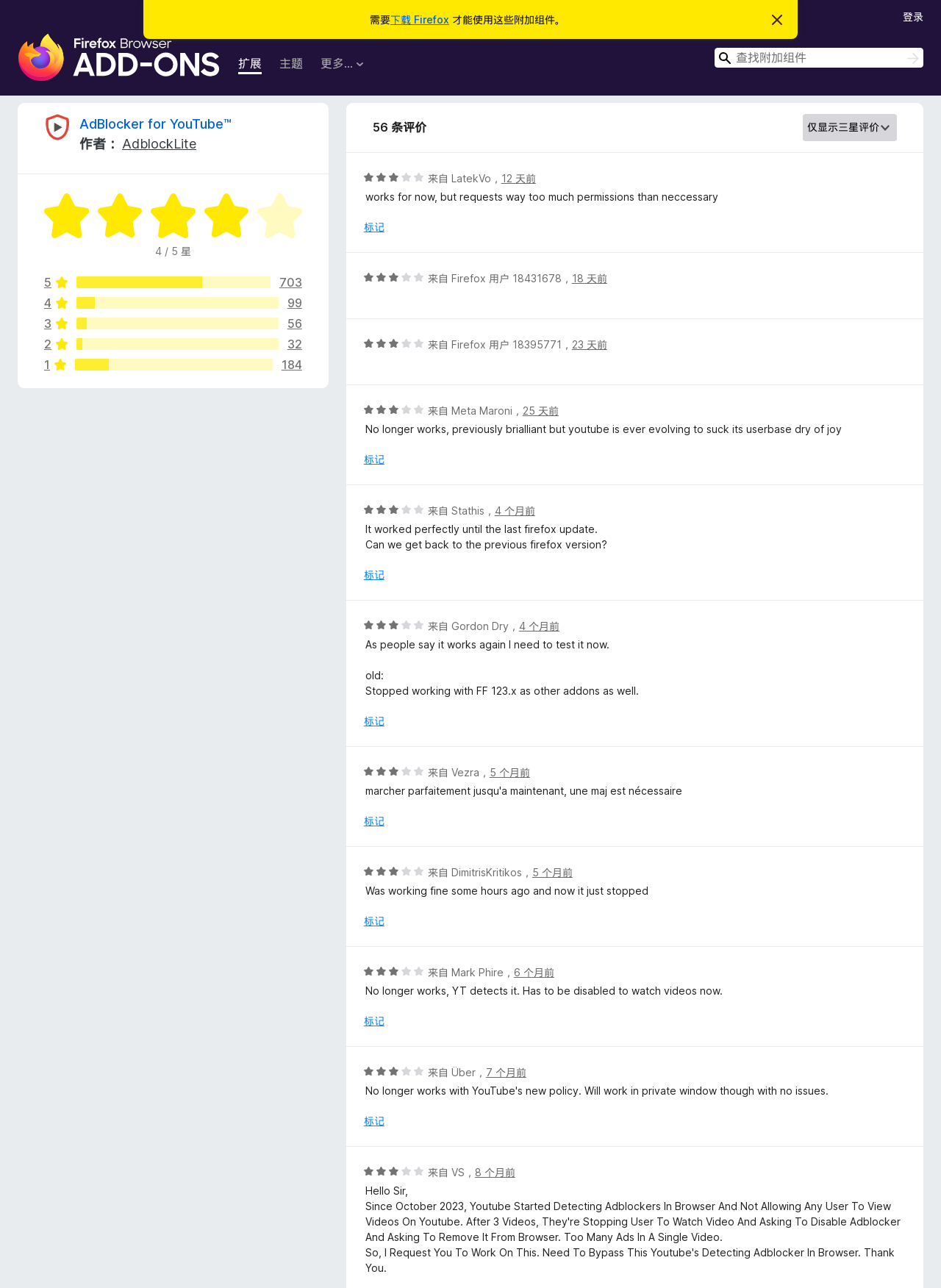Return the bounding box coordinates of the UI element that corresponds to this description: "Decline All". The coordinates must be given as four float numbers in the range of 0 and 1, [left, top, right, bottom].

None